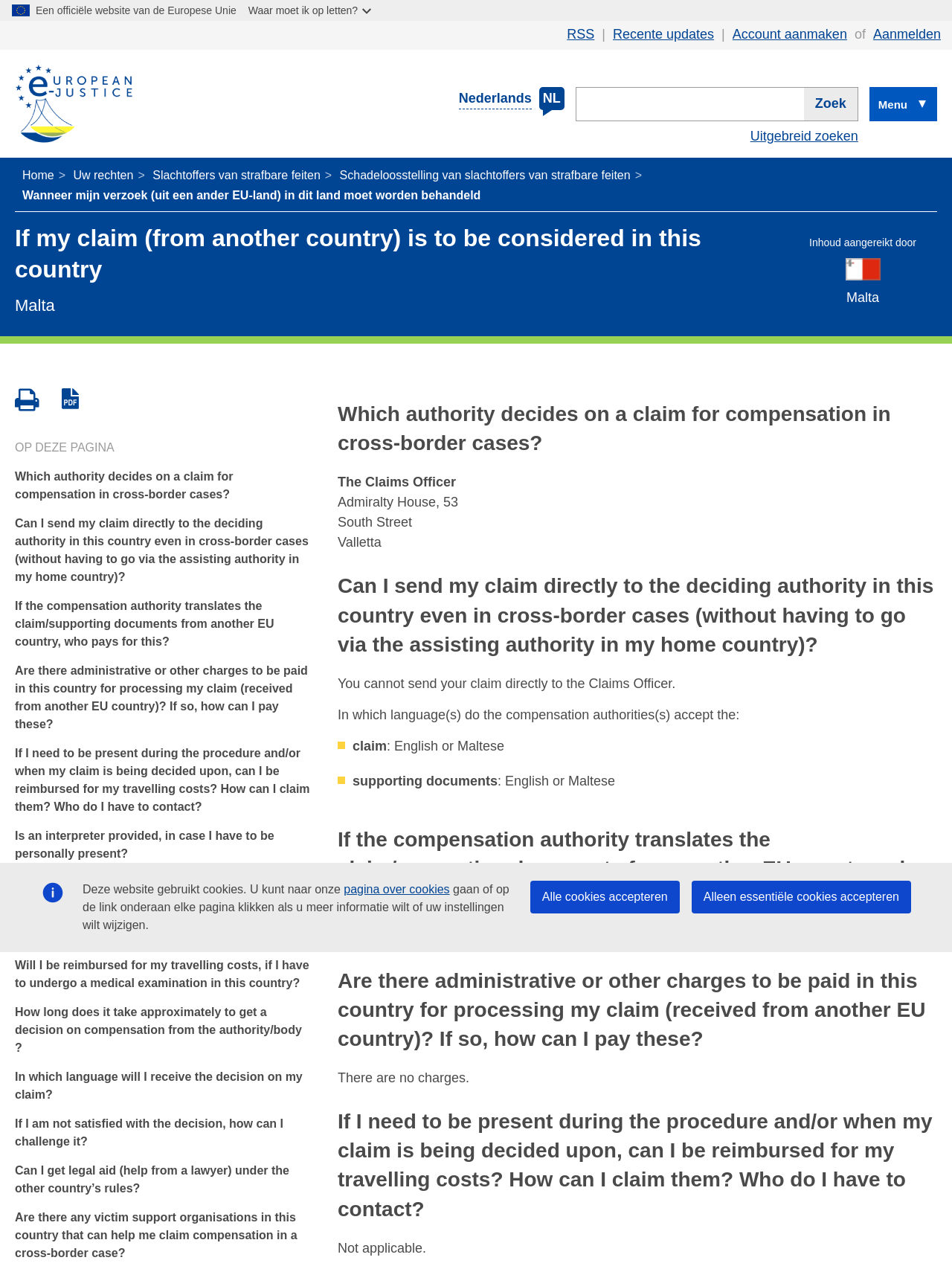Please provide the bounding box coordinates for the element that needs to be clicked to perform the instruction: "View recent updates". The coordinates must consist of four float numbers between 0 and 1, formatted as [left, top, right, bottom].

[0.644, 0.021, 0.75, 0.033]